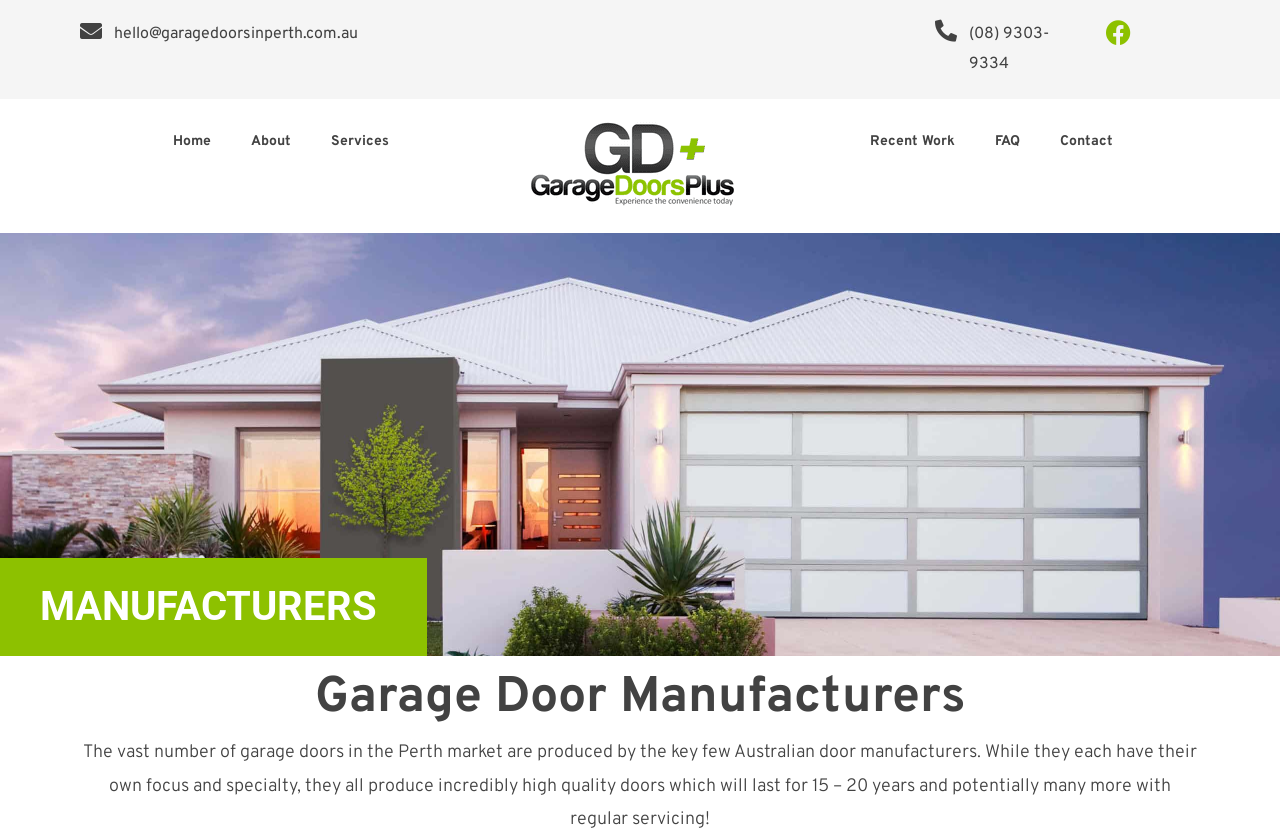Identify the coordinates of the bounding box for the element that must be clicked to accomplish the instruction: "Call the phone number".

[0.757, 0.029, 0.82, 0.089]